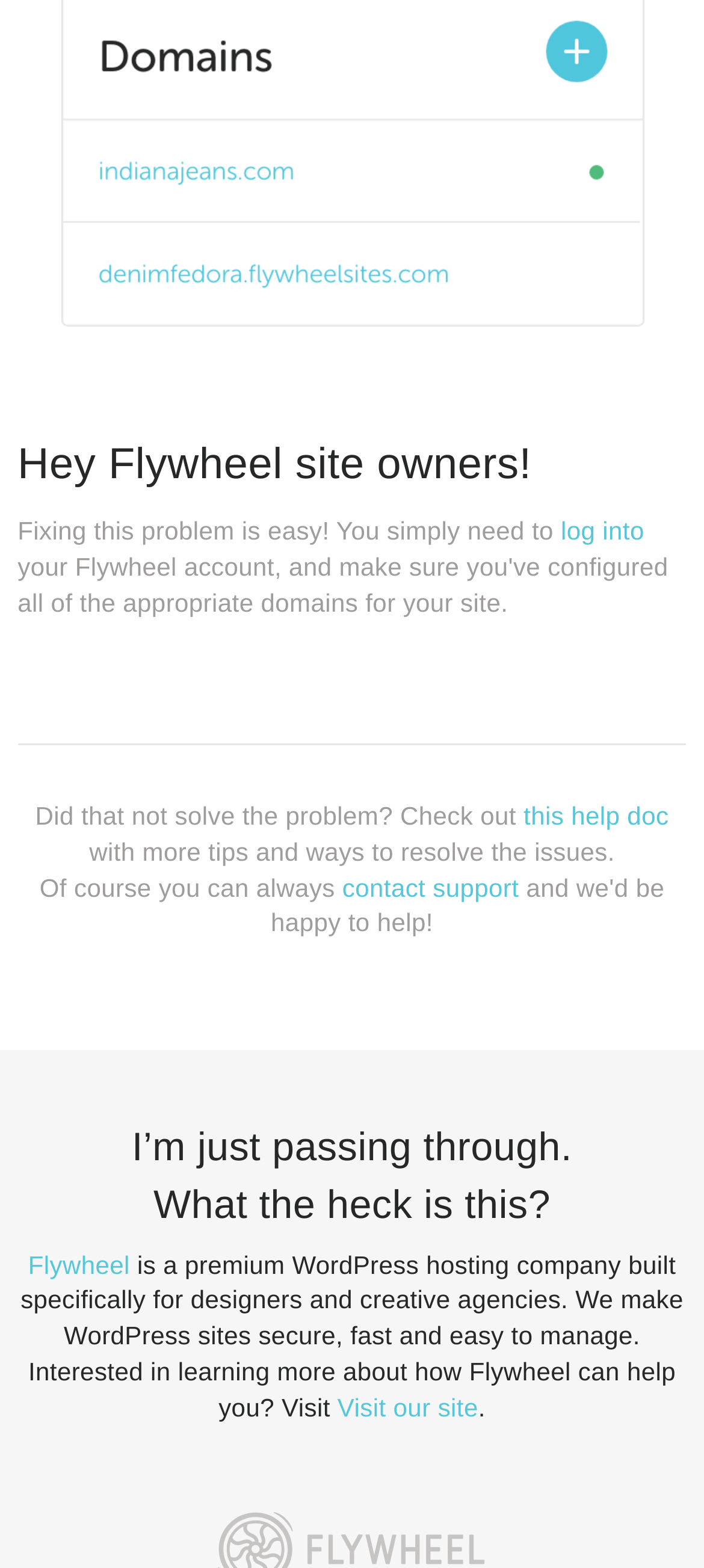What is the solution to the problem?
Look at the image and respond with a one-word or short-phrase answer.

log in